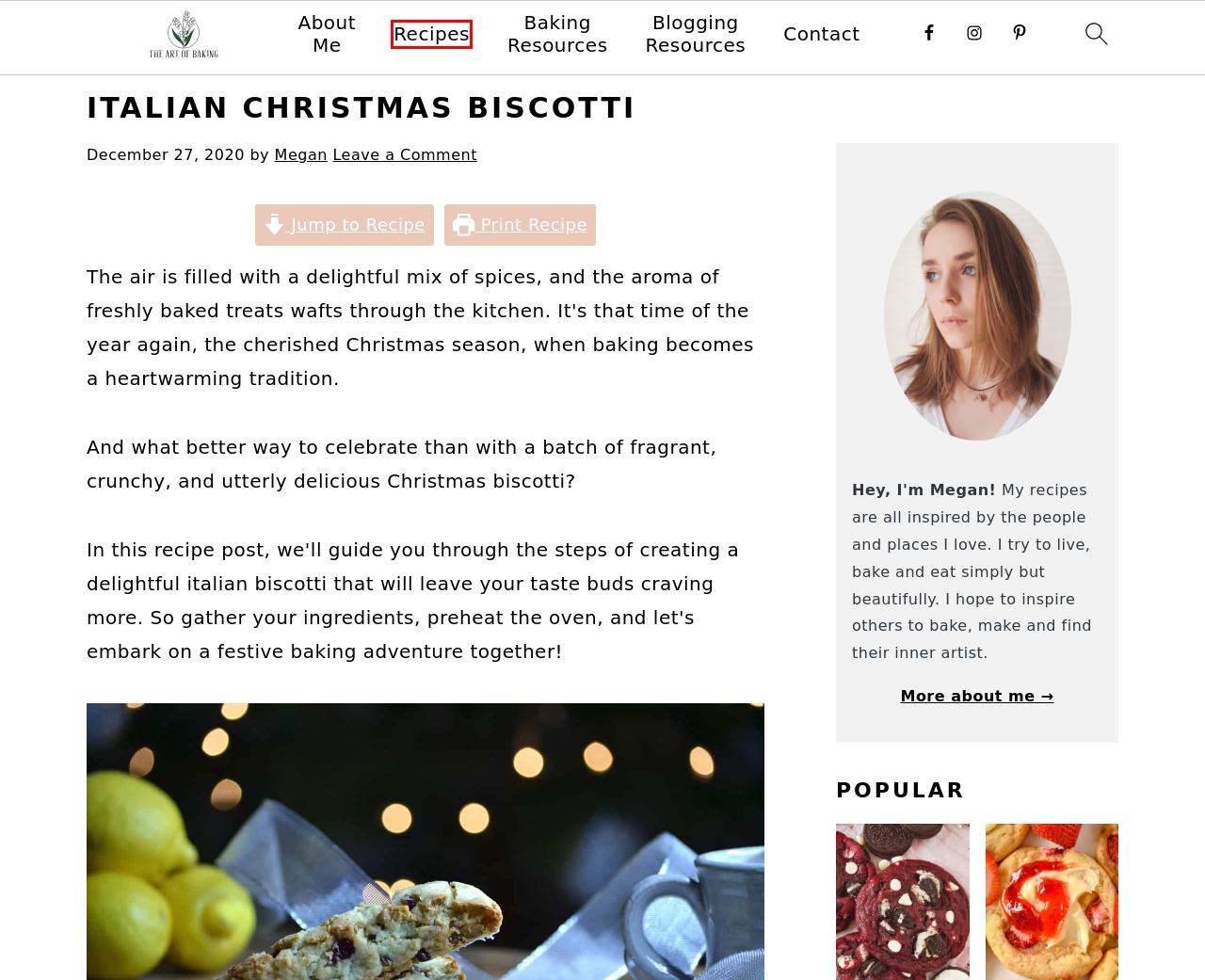You are given a screenshot of a webpage with a red rectangle bounding box around a UI element. Select the webpage description that best matches the new webpage after clicking the element in the bounding box. Here are the candidates:
A. Blogging Resources - The Art Of Baking
B. Italian Biscotti - The Art of Baking
C. About Me
D. Strawberry Cheesecake Cookies
E. Baking Resources - The Art Of Baking
F. Recipes - The Art Of Baking
G. Contact Page
H. Indulge In A World Of Decadent Desserts

F